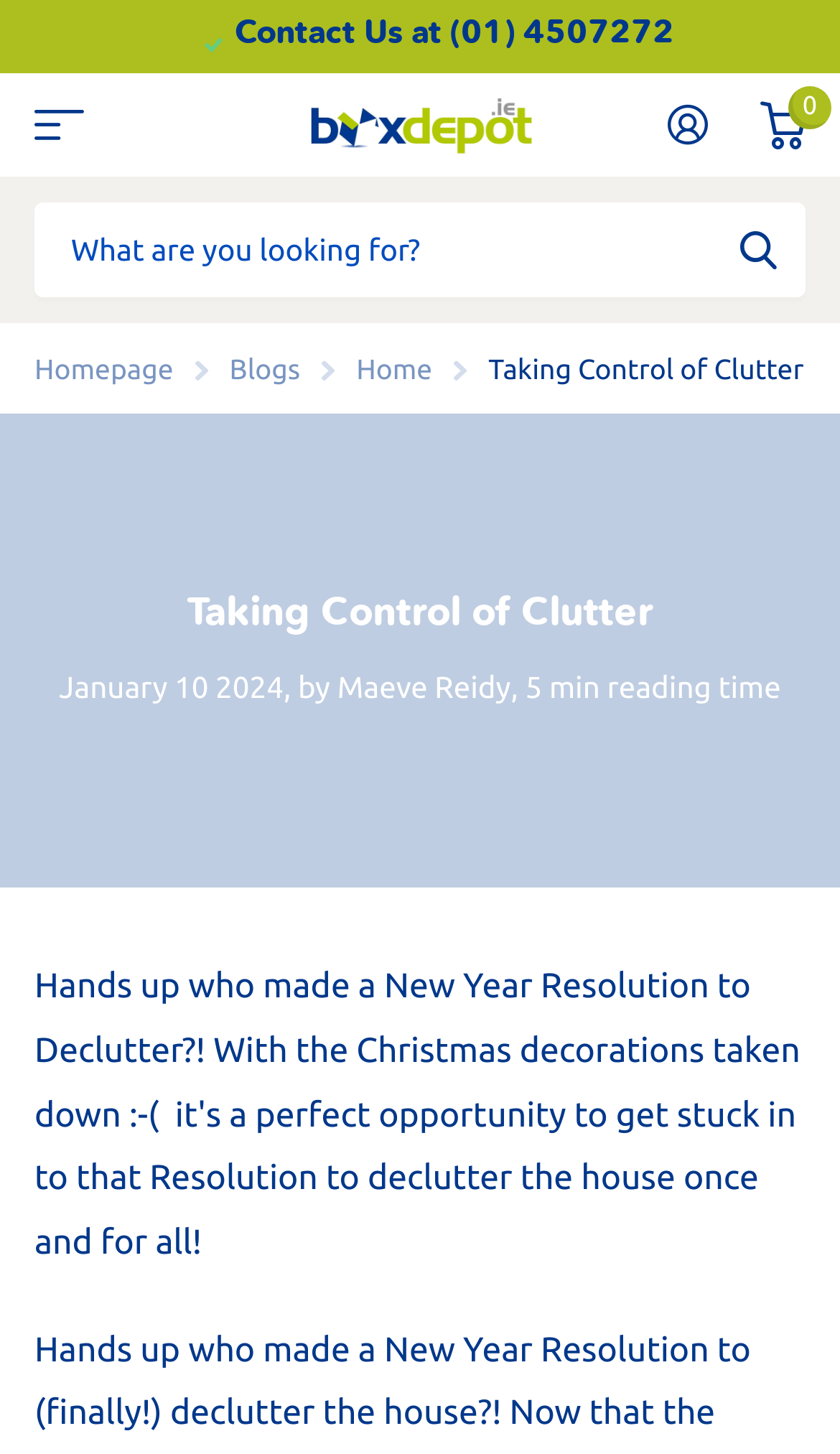Locate the bounding box coordinates for the element described below: "Homepage". The coordinates must be four float values between 0 and 1, formatted as [left, top, right, bottom].

[0.041, 0.244, 0.206, 0.265]